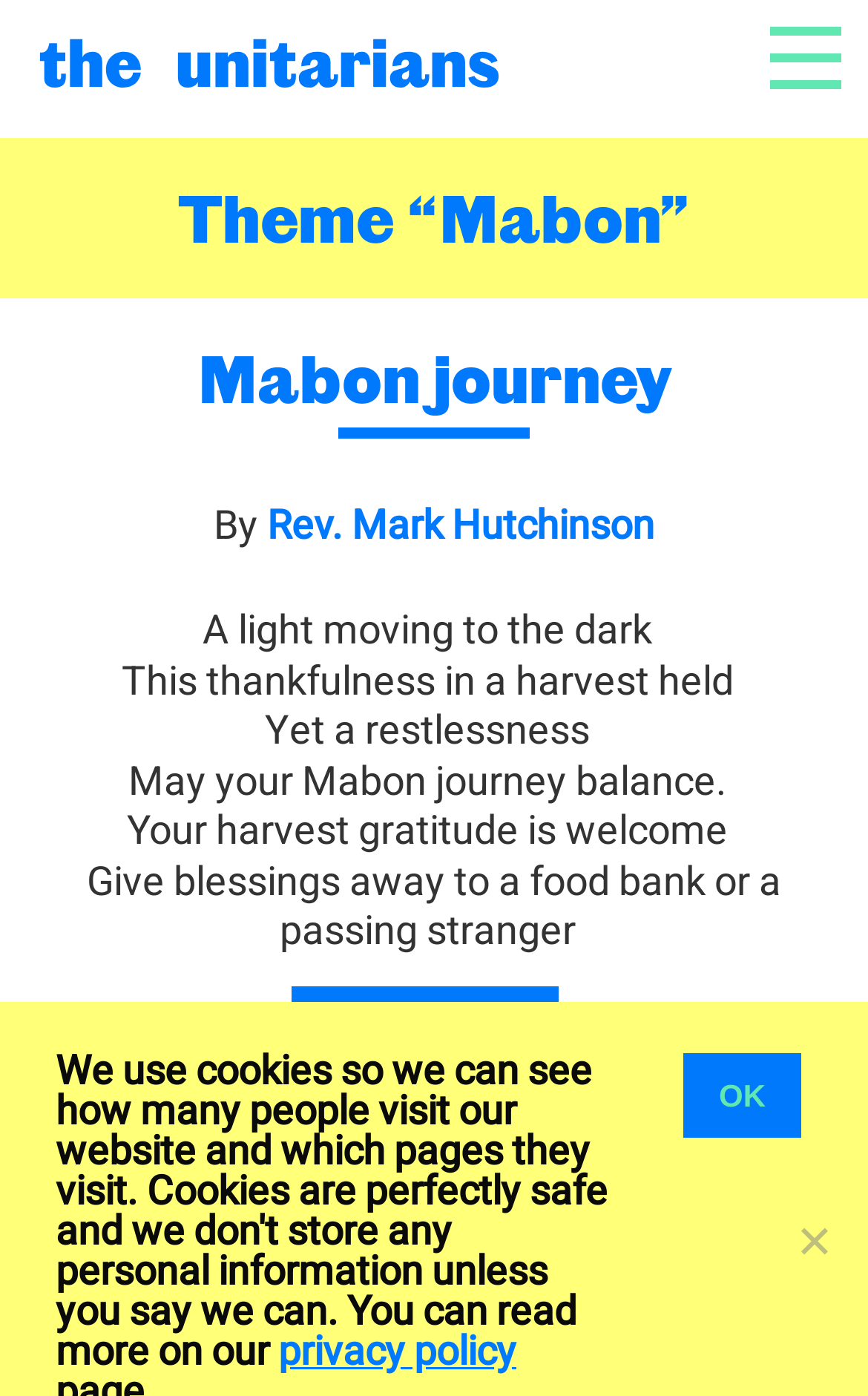What is the title of the link at the bottom of the page?
Please answer the question with as much detail as possible using the screenshot.

The title of the link at the bottom of the page is 'Privacy Policy', which is indicated by the link text 'privacy policy' on the webpage.